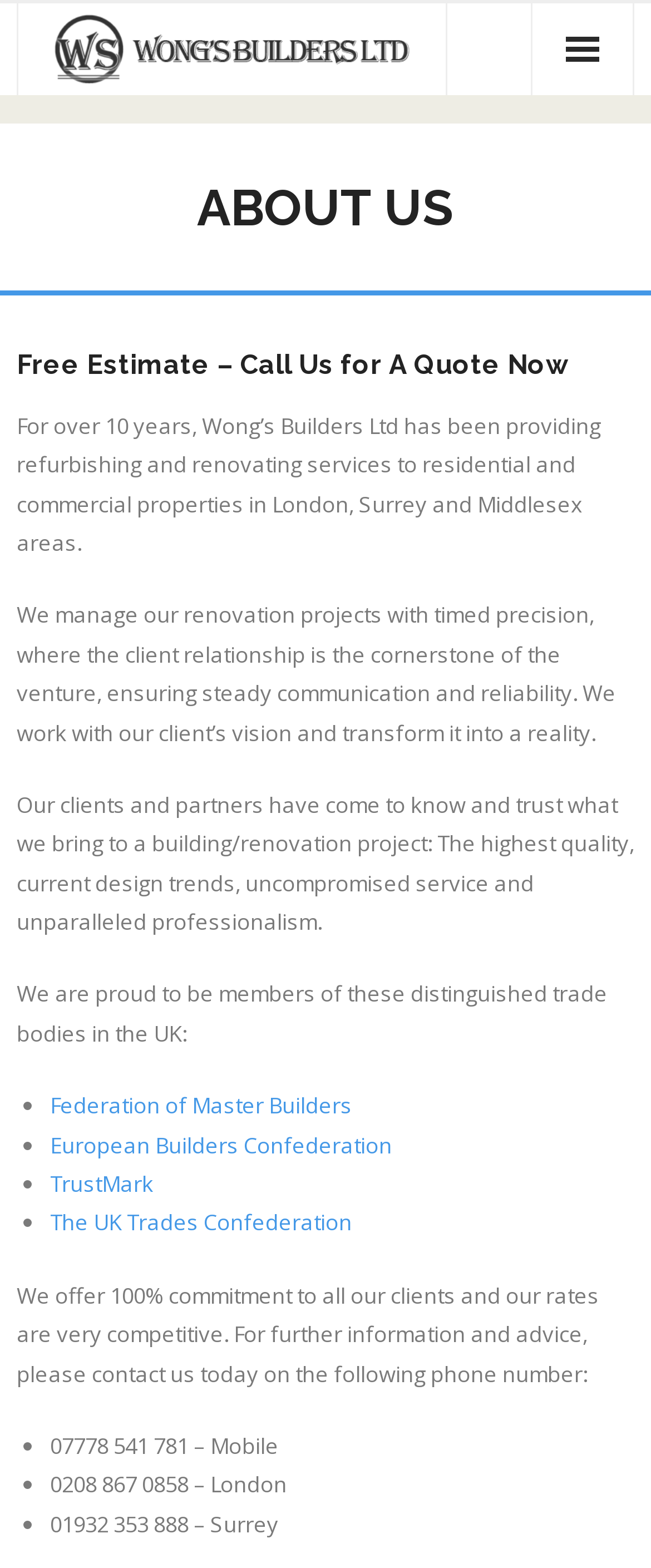What is the phone number for Surrey?
Respond with a short answer, either a single word or a phrase, based on the image.

01932 353 888